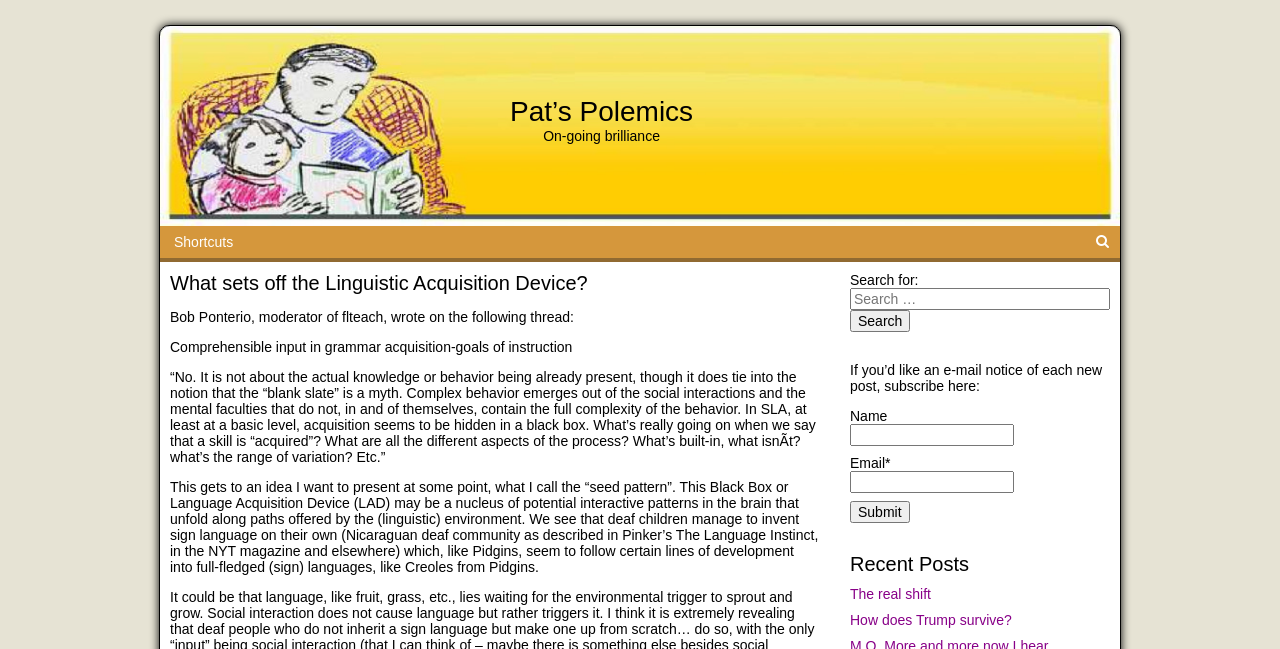Based on the description "The real shift", find the bounding box of the specified UI element.

[0.664, 0.903, 0.727, 0.928]